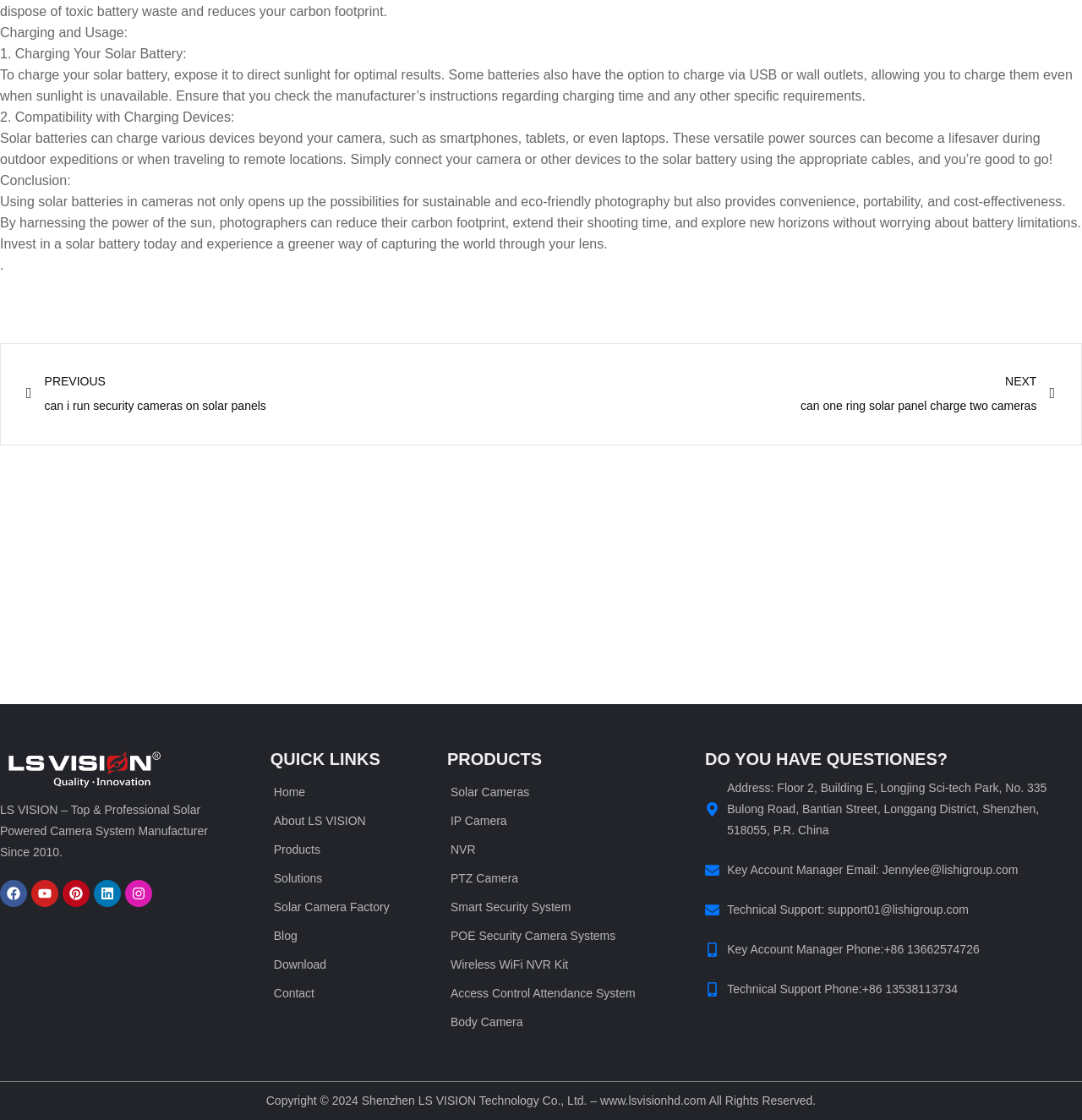Can you identify the bounding box coordinates of the clickable region needed to carry out this instruction: 'Go to the 'Blog' page'? The coordinates should be four float numbers within the range of 0 to 1, stated as [left, top, right, bottom].

[0.25, 0.823, 0.38, 0.848]